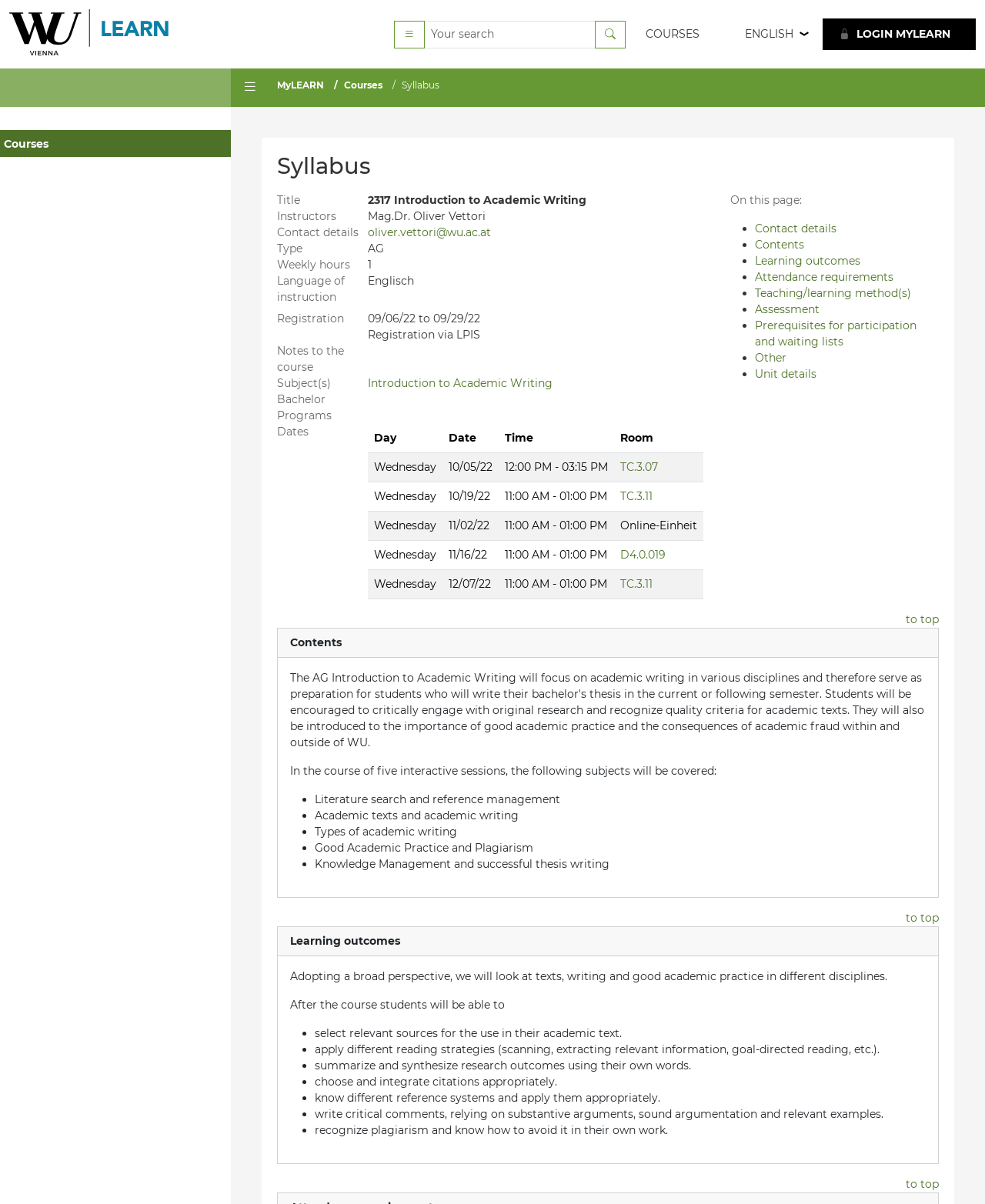Give a detailed account of the webpage's layout and content.

This webpage appears to be a course syllabus page for a university course, specifically "Introduction to Academic Writing" (Course ID: 2317). 

At the top of the page, there is a logo of WU Learn, a search box, and several navigation links, including "COURSES", "ENGLISH", and "LOGIN MYLEARN". Below these elements, there is a breadcrumb navigation menu showing the path "MyLEARN > Courses > Syllabus".

The main content of the page is divided into several sections. The first section displays the course title, instructor's name (Mag. Dr. Oliver Vettori), and contact details. 

Below this section, there are several static text elements providing information about the course, including the type (AG), weekly hours, language of instruction (English), and registration details. 

Further down, there is a table displaying the course schedule, with columns for day, date, time, and room. The table has five rows, each representing a different class session. The room information is provided as links, which can be clicked to access more information.

On the right side of the page, there is a list of links under the heading "On this page:", which provides quick access to different sections of the syllabus, including contact details, contents, learning outcomes, attendance requirements, teaching/learning methods, and assessment.